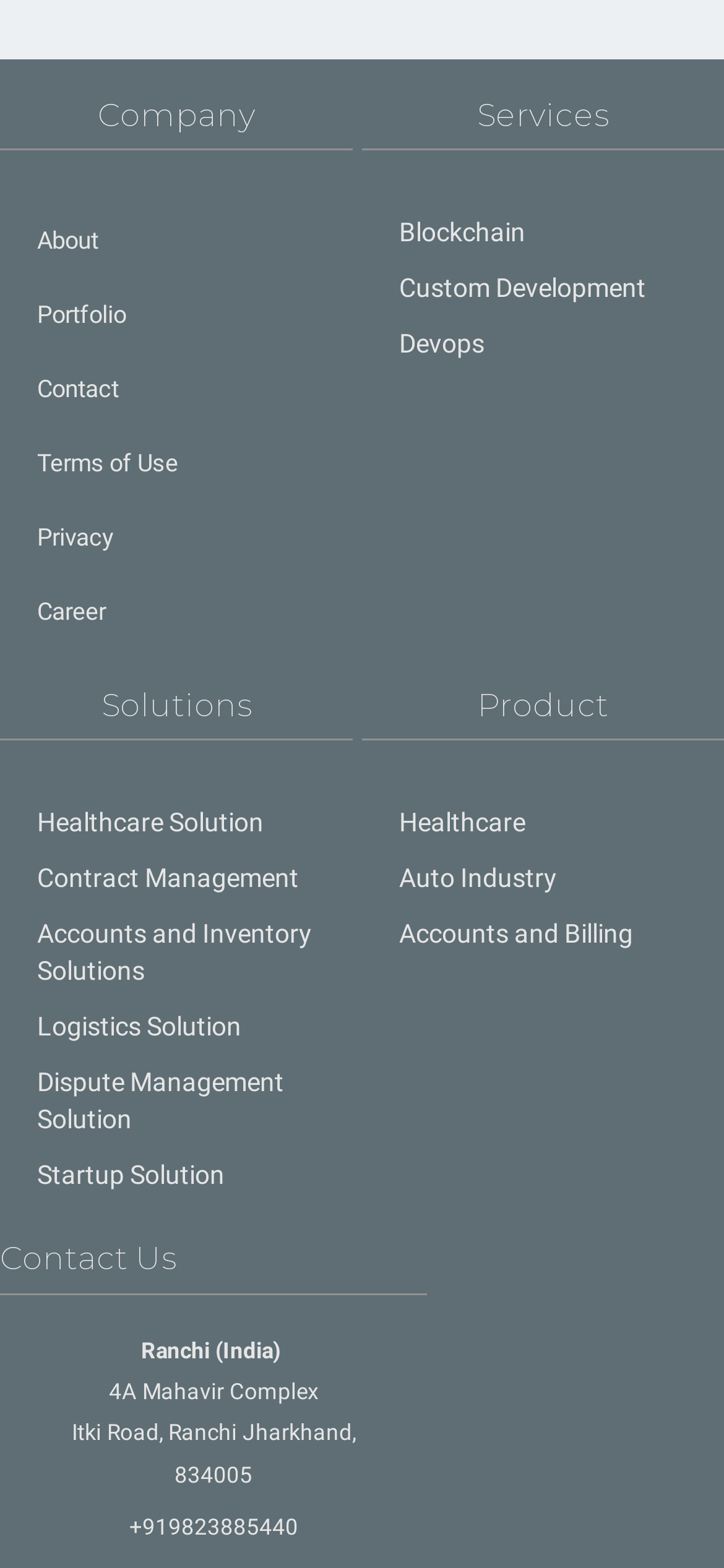Indicate the bounding box coordinates of the clickable region to achieve the following instruction: "call the phone number."

[0.178, 0.965, 0.412, 0.982]